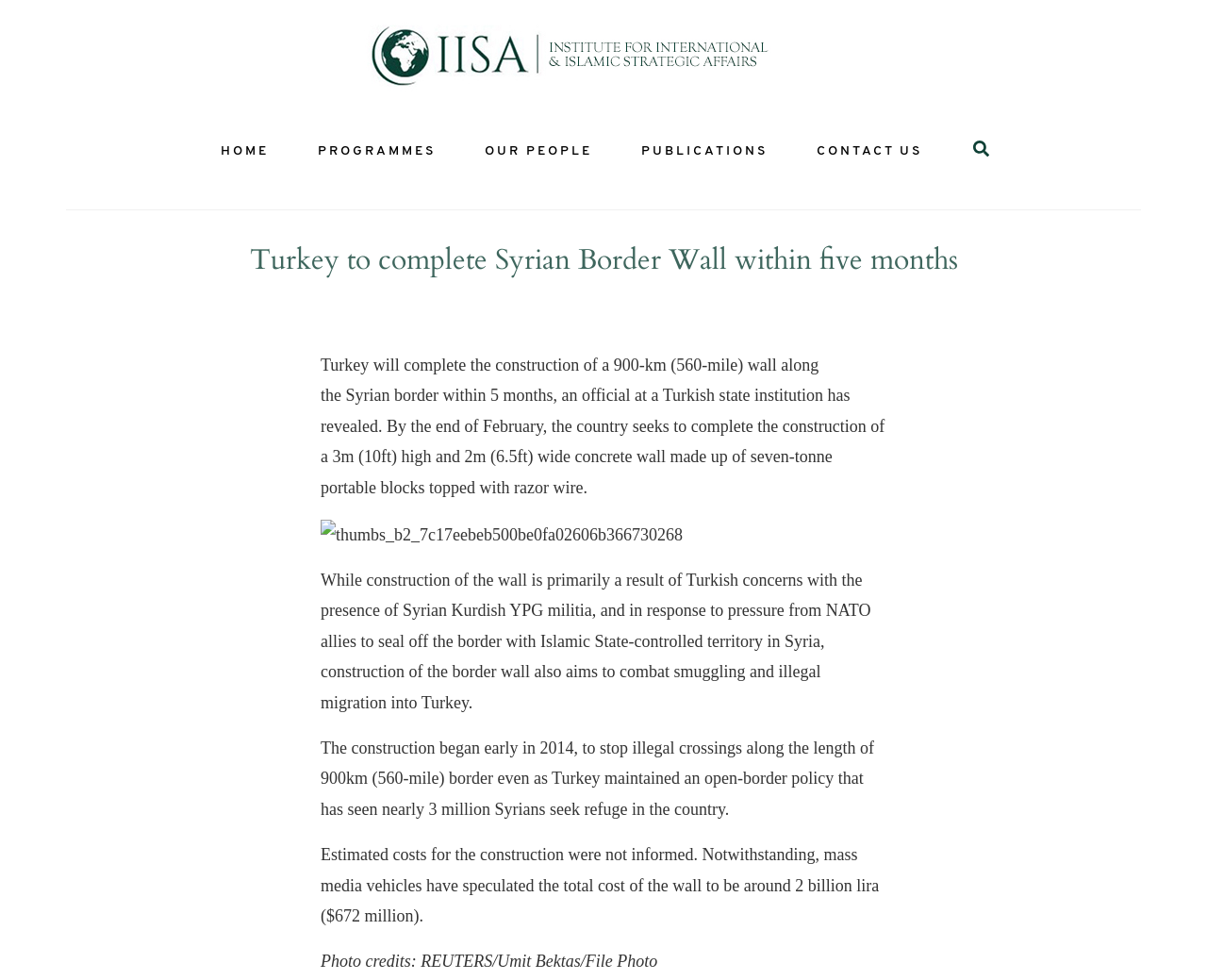What is the estimated cost of the wall?
Look at the image and respond with a single word or a short phrase.

Around 2 billion lira ($672 million)